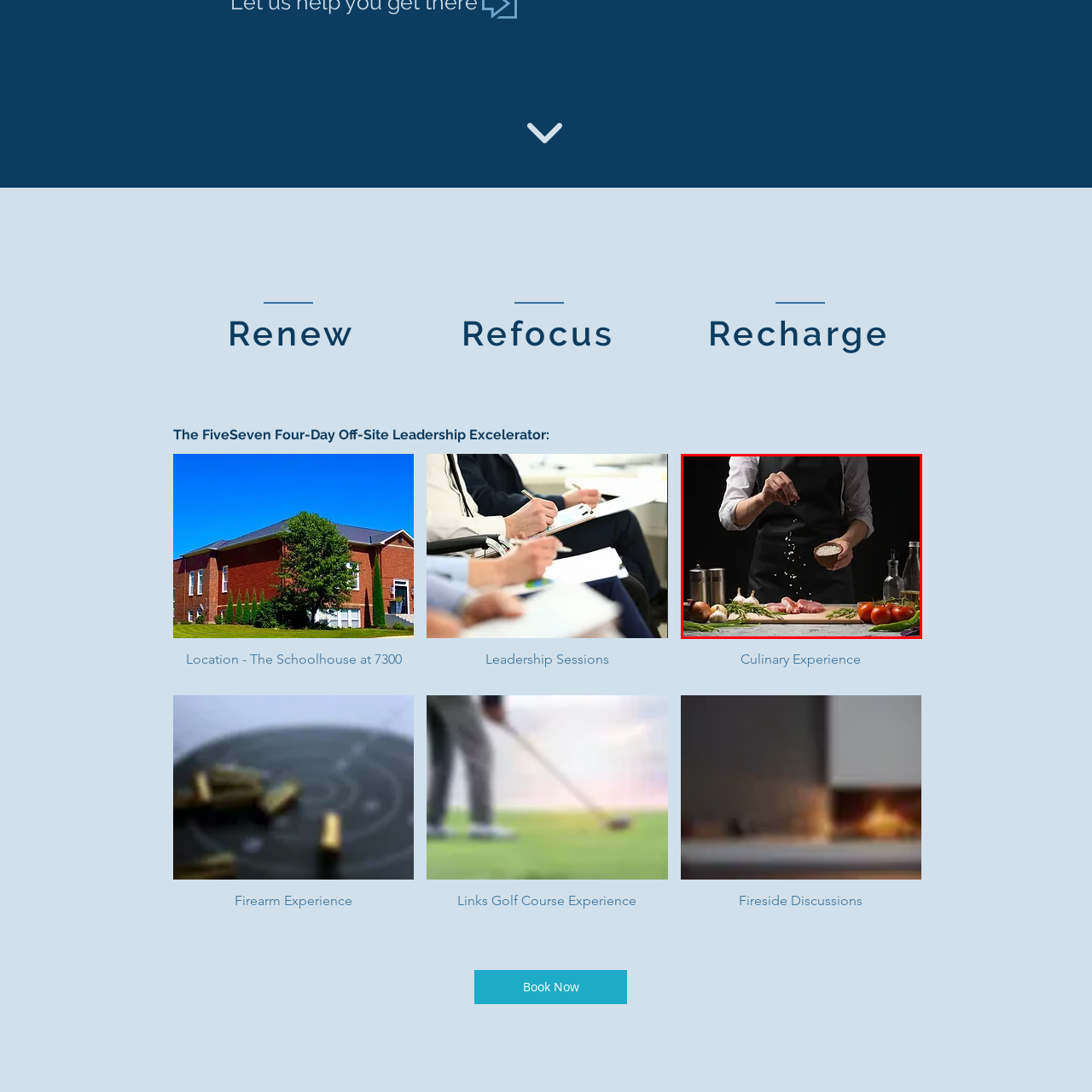What is the color of the background?
Review the content shown inside the red bounding box in the image and offer a detailed answer to the question, supported by the visual evidence.

By analyzing the image, I can see that the background is dark in color, which helps to highlight the vibrant colors of the food and ingredients on the cutting board, creating a visually appealing scene.